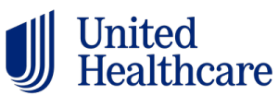What type of company is United Healthcare?
Using the image, provide a concise answer in one word or a short phrase.

health insurance provider